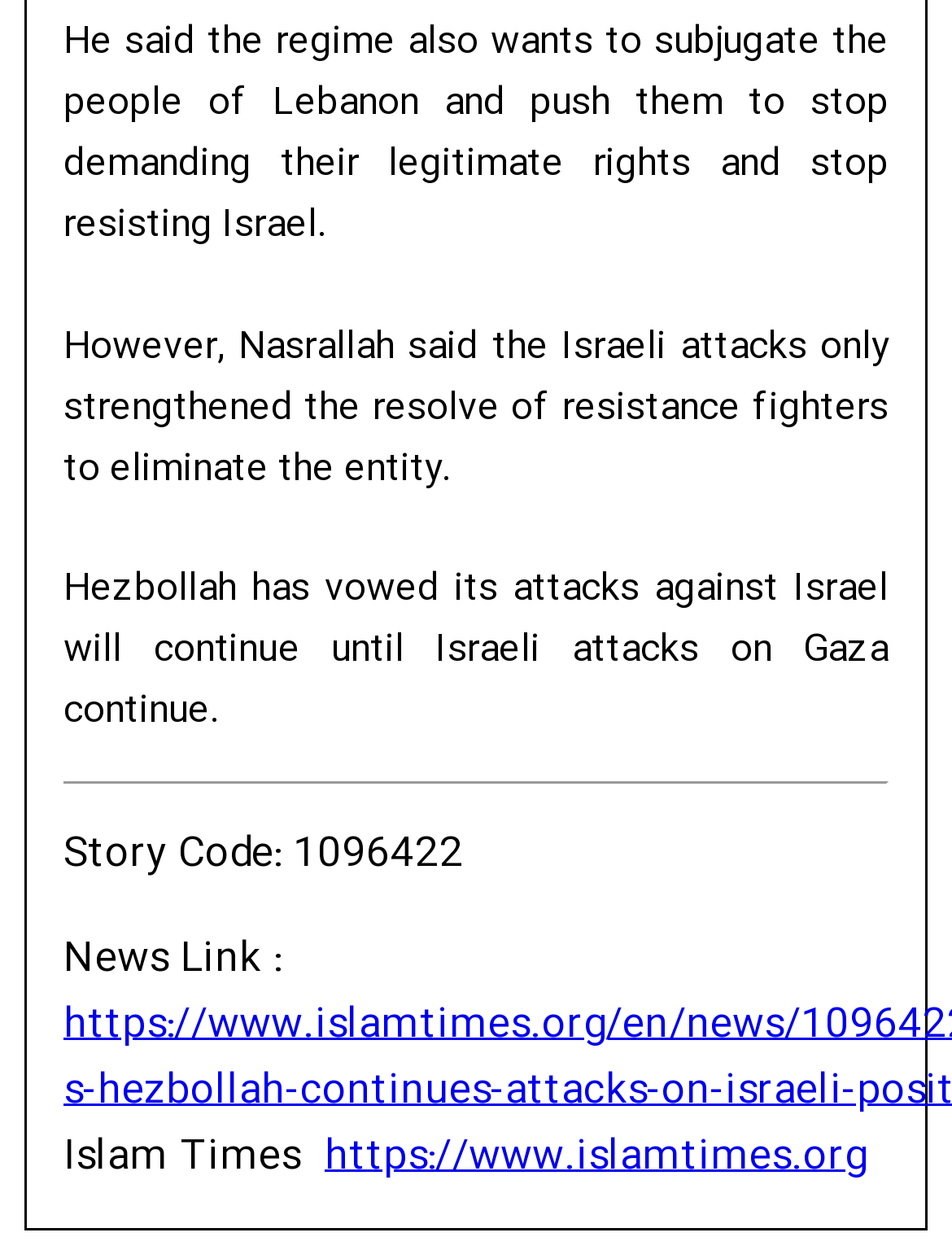Please examine the image and provide a detailed answer to the question: What is the source of the news?

The text 'Islam Times' is present at the bottom of the webpage, indicating that it is the source of the news article.